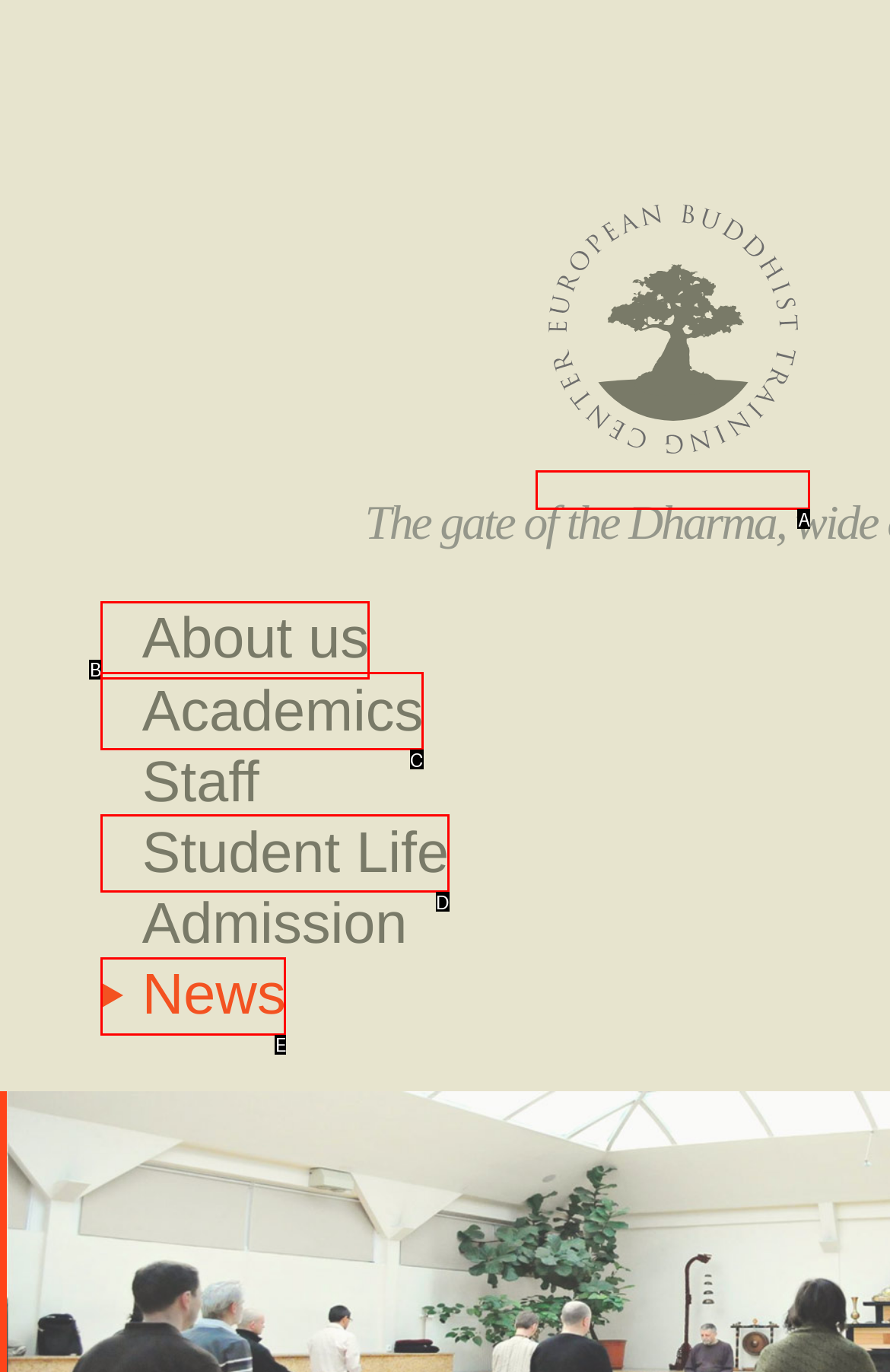Which HTML element matches the description: Student Life the best? Answer directly with the letter of the chosen option.

D